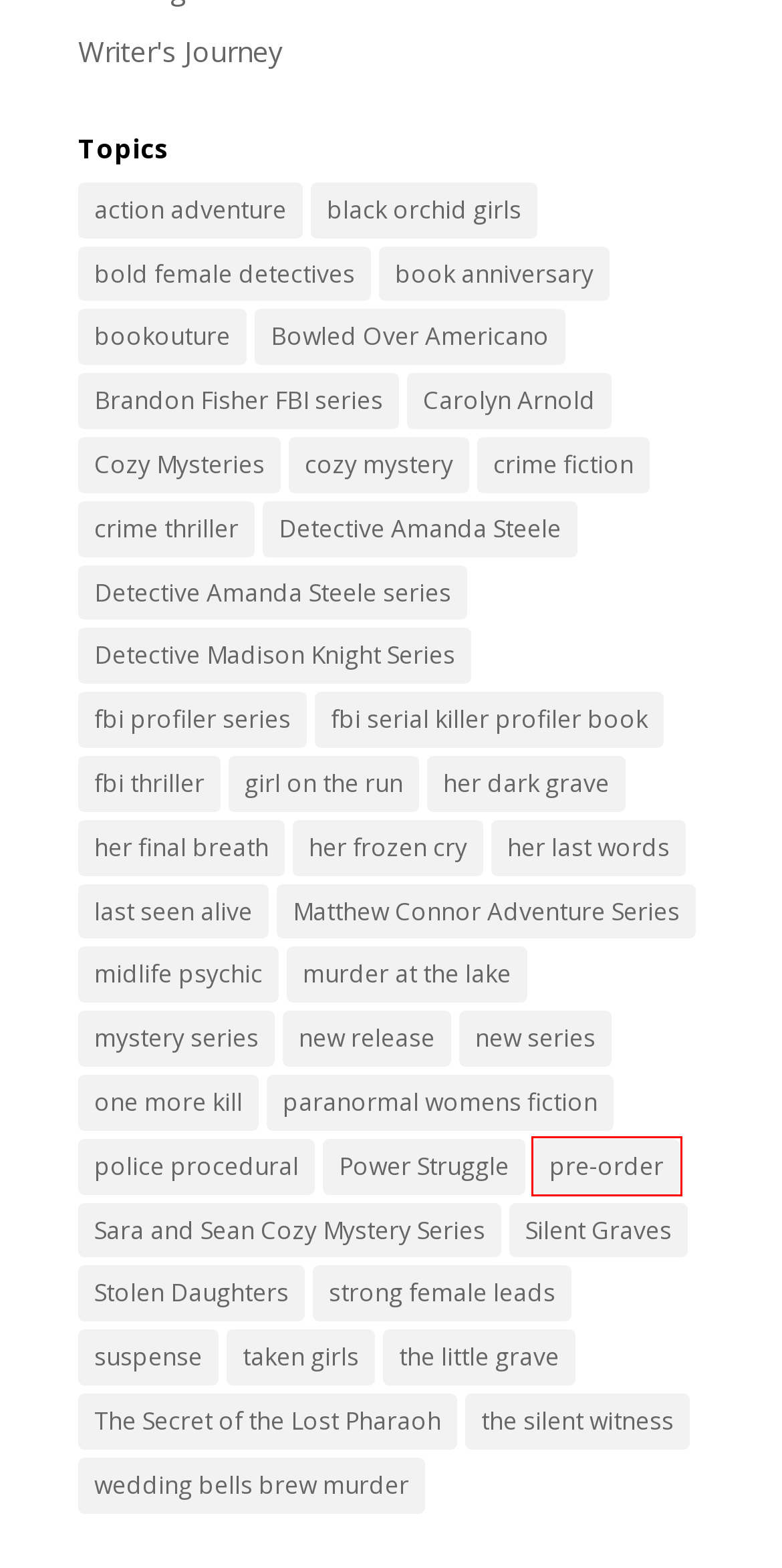You are given a screenshot of a webpage with a red rectangle bounding box around a UI element. Select the webpage description that best matches the new webpage after clicking the element in the bounding box. Here are the candidates:
A. Detective Amanda Steele series | Author Carolyn Arnold
B. one more kill | Author Carolyn Arnold
C. paranormal womens fiction | Author Carolyn Arnold
D. pre-order | Author Carolyn Arnold
E. action adventure | Author Carolyn Arnold
F. girl on the run | Author Carolyn Arnold
G. fbi serial killer profiler book | Author Carolyn Arnold
H. bold female detectives | Author Carolyn Arnold

D